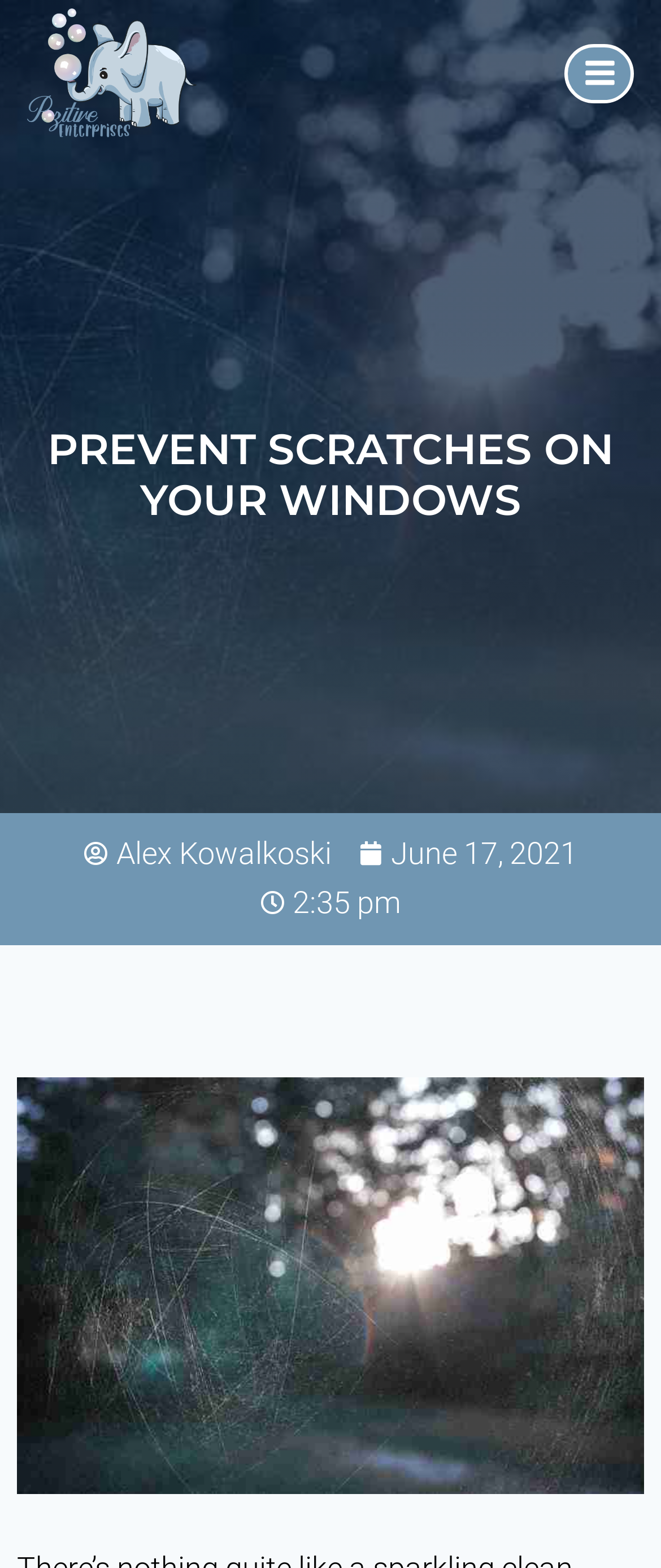What is the name of the author?
Give a detailed response to the question by analyzing the screenshot.

I found the answer by looking at the link element with the text 'Alex Kowalkoski' which is likely to be the author's name.